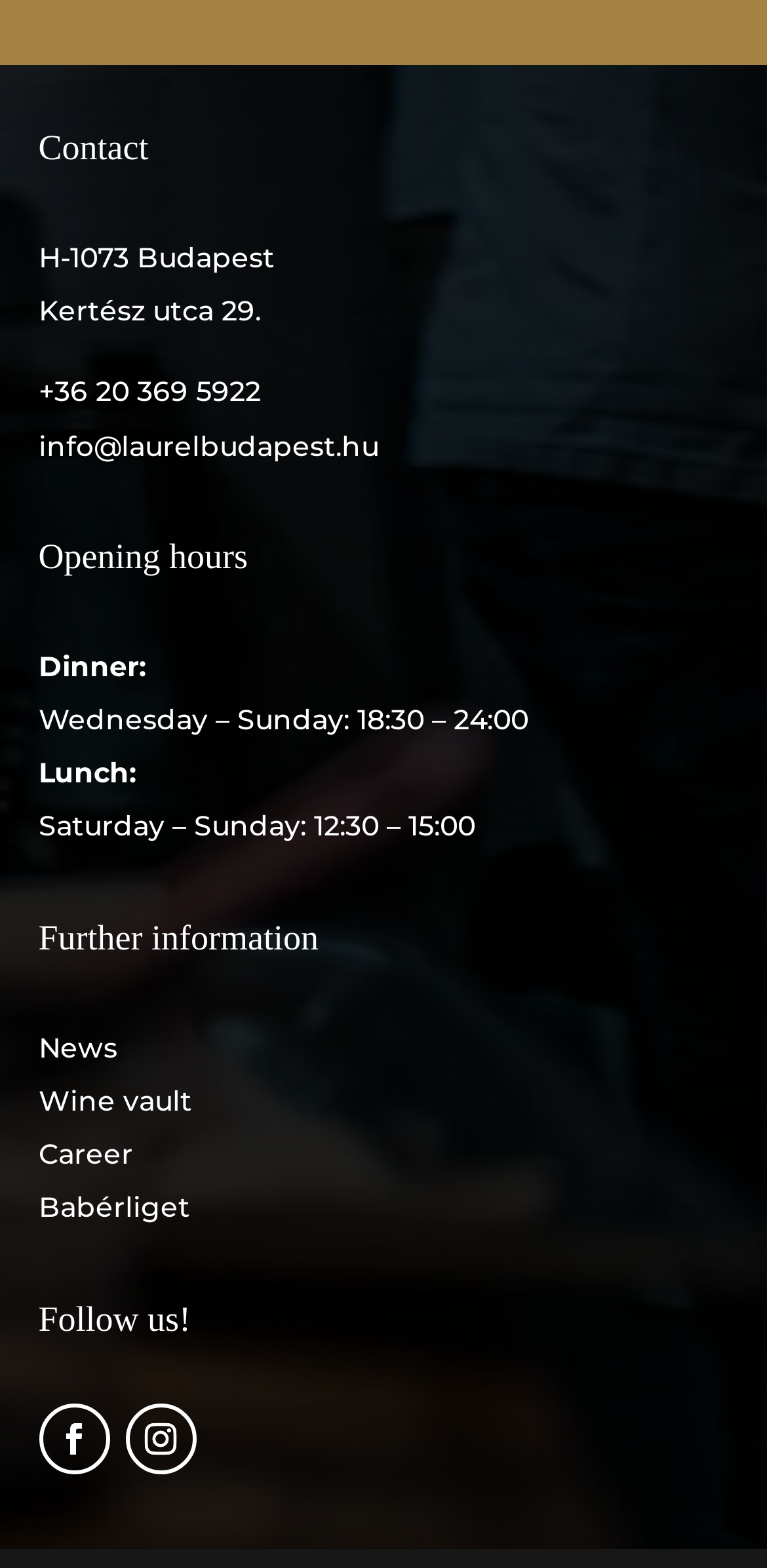Please identify the bounding box coordinates of the area I need to click to accomplish the following instruction: "View news".

[0.05, 0.657, 0.153, 0.679]